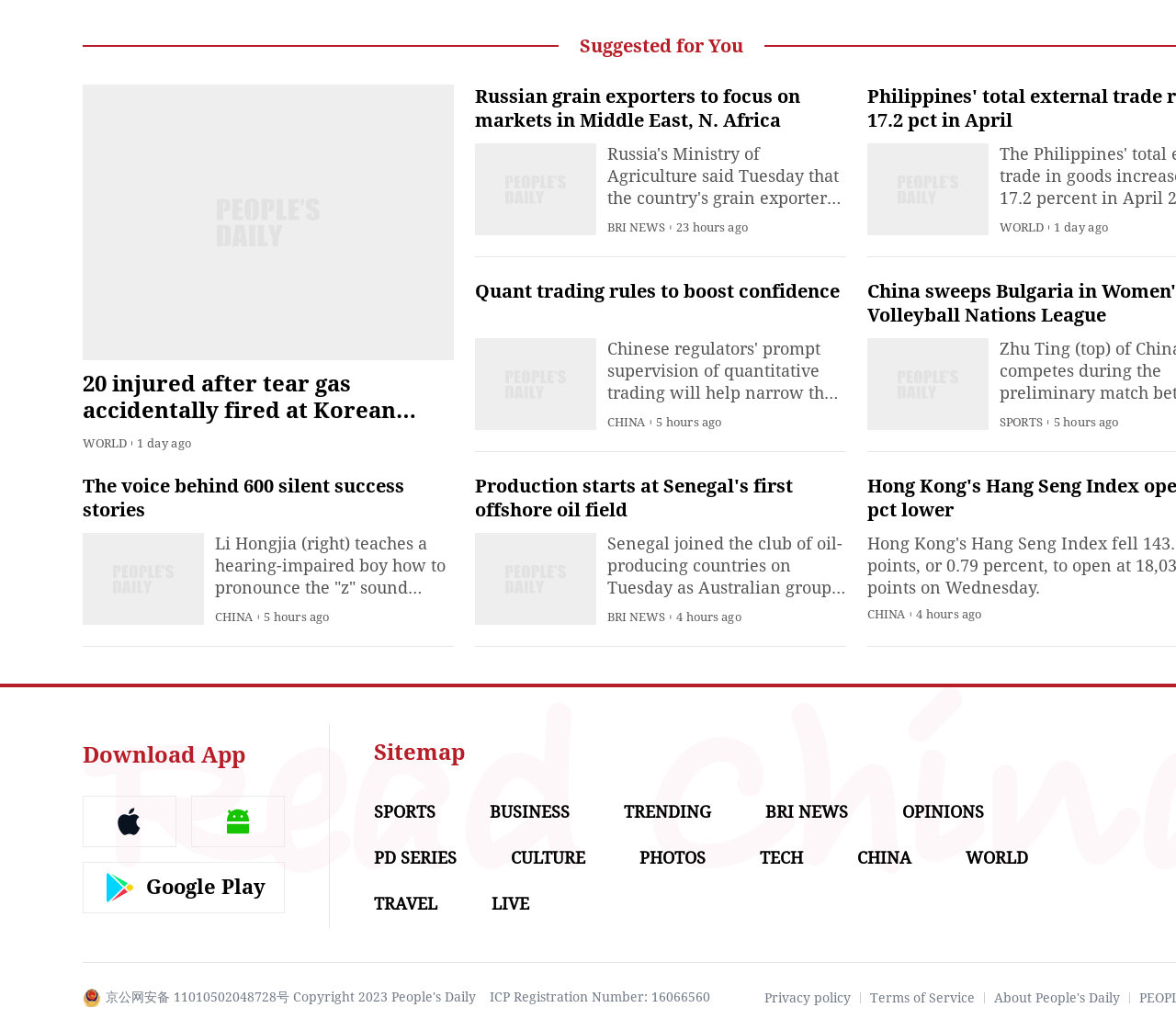What is the copyright year of the webpage?
Provide a detailed answer to the question, using the image to inform your response.

The copyright year of the webpage can be determined by looking at the text 'Copyright 2023 People's Daily' which is located at the bottom of the webpage.